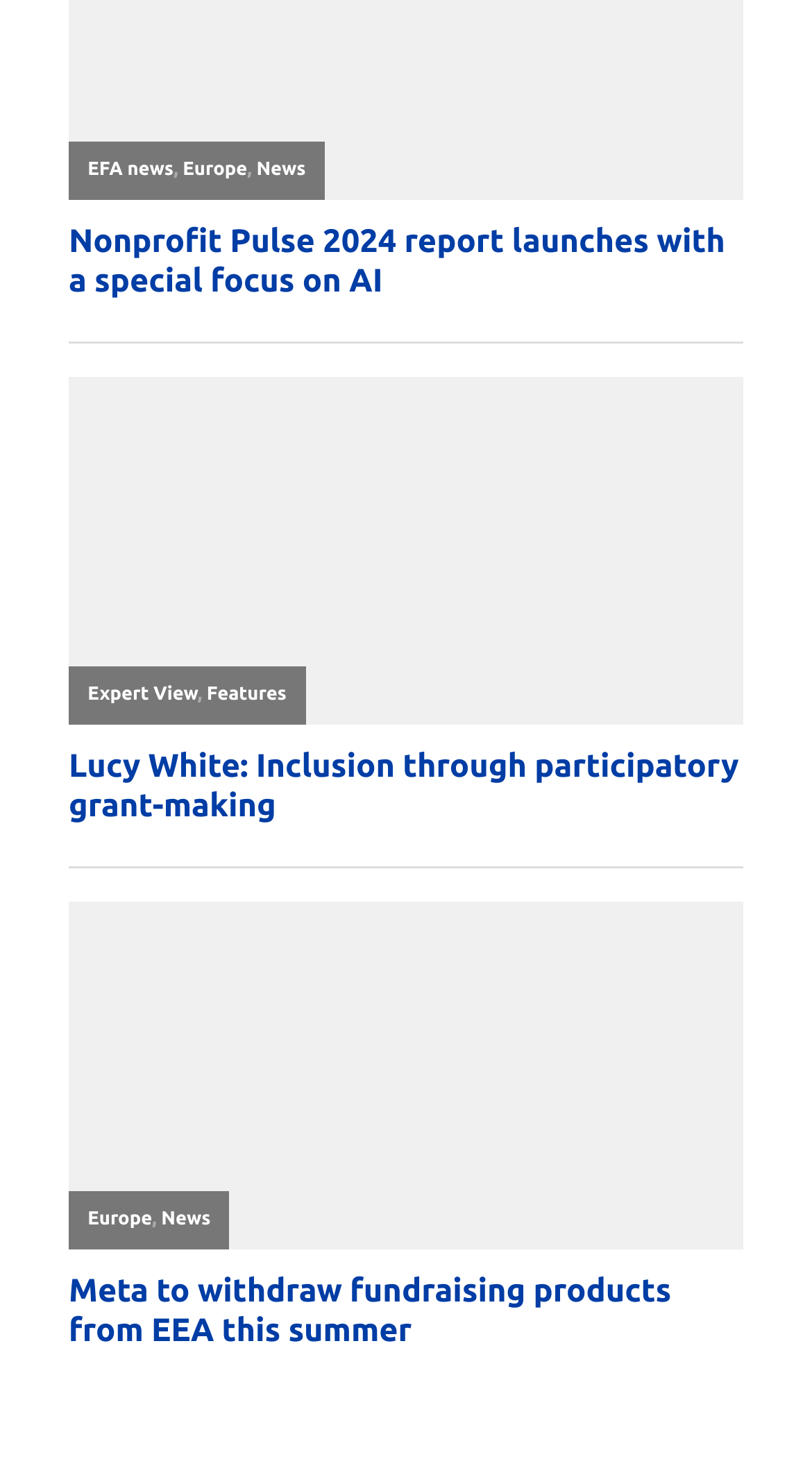Please give a succinct answer to the question in one word or phrase:
What is the first news title?

Nonprofit Pulse 2024 report launches